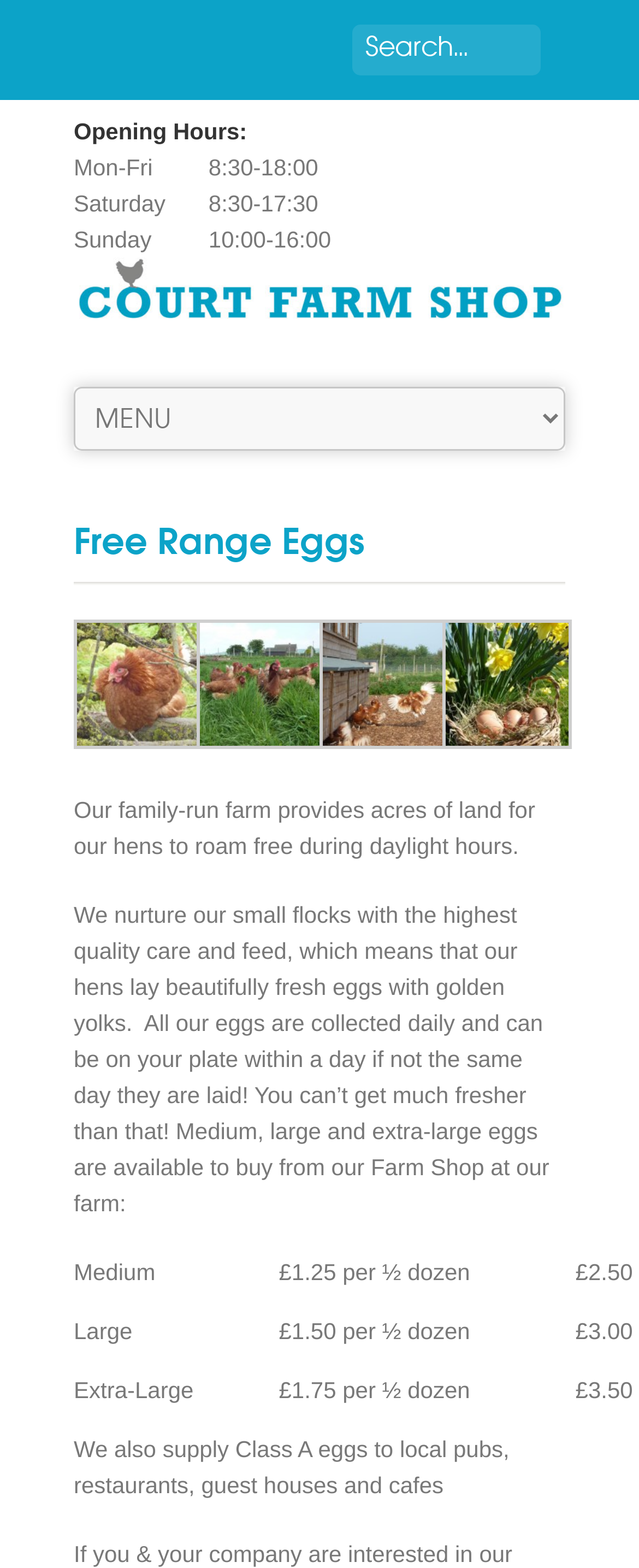Bounding box coordinates are specified in the format (top-left x, top-left y, bottom-right x, bottom-right y). All values are floating point numbers bounded between 0 and 1. Please provide the bounding box coordinate of the region this sentence describes: input value="Search..." name="s" value="Search..."

[0.551, 0.016, 0.846, 0.048]